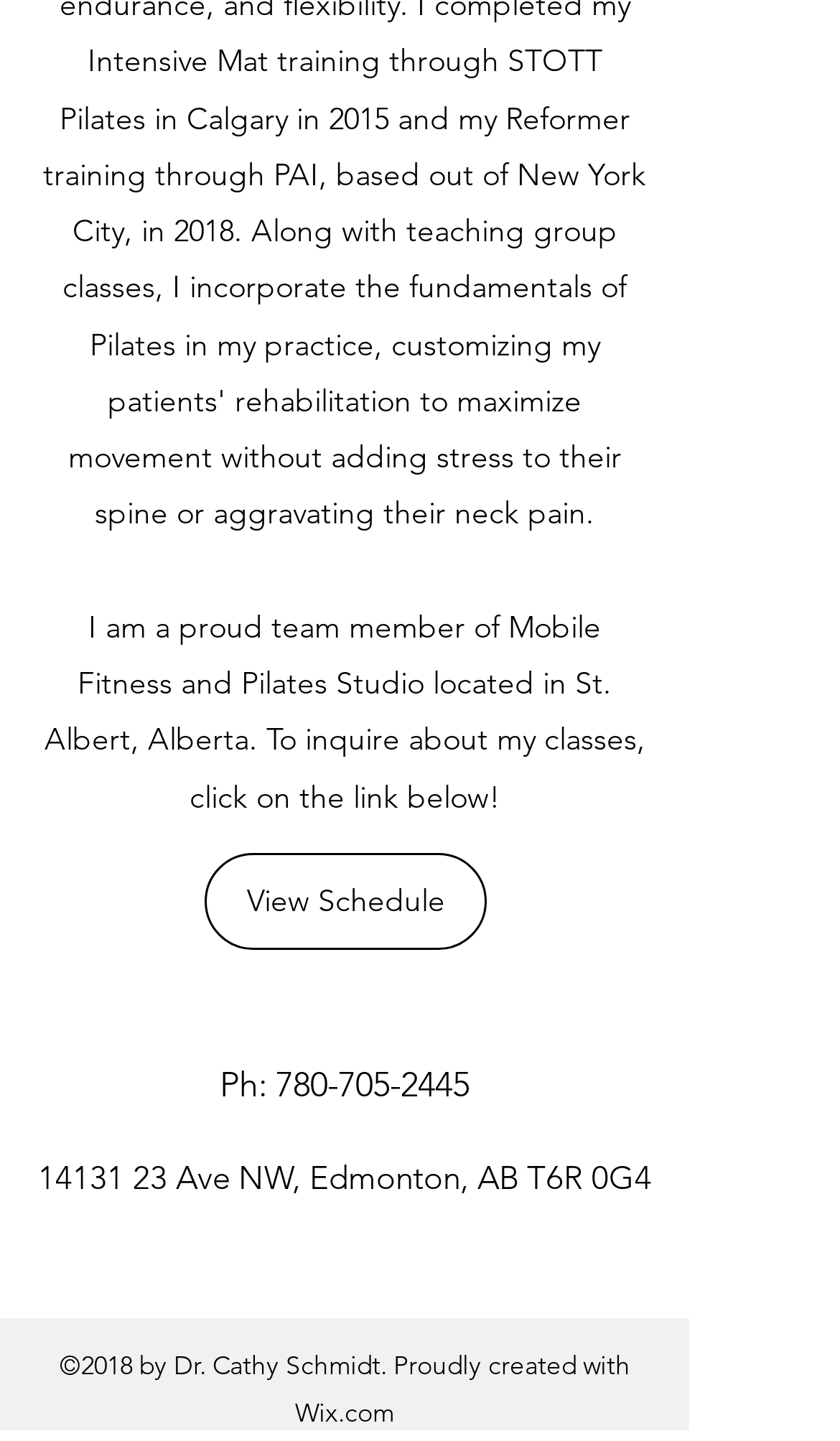Refer to the screenshot and answer the following question in detail:
What is the address of the studio?

The address of the studio can be found in the text '14131 23 Ave NW, Edmonton, AB T6R 0G4' which is located below the phone number.